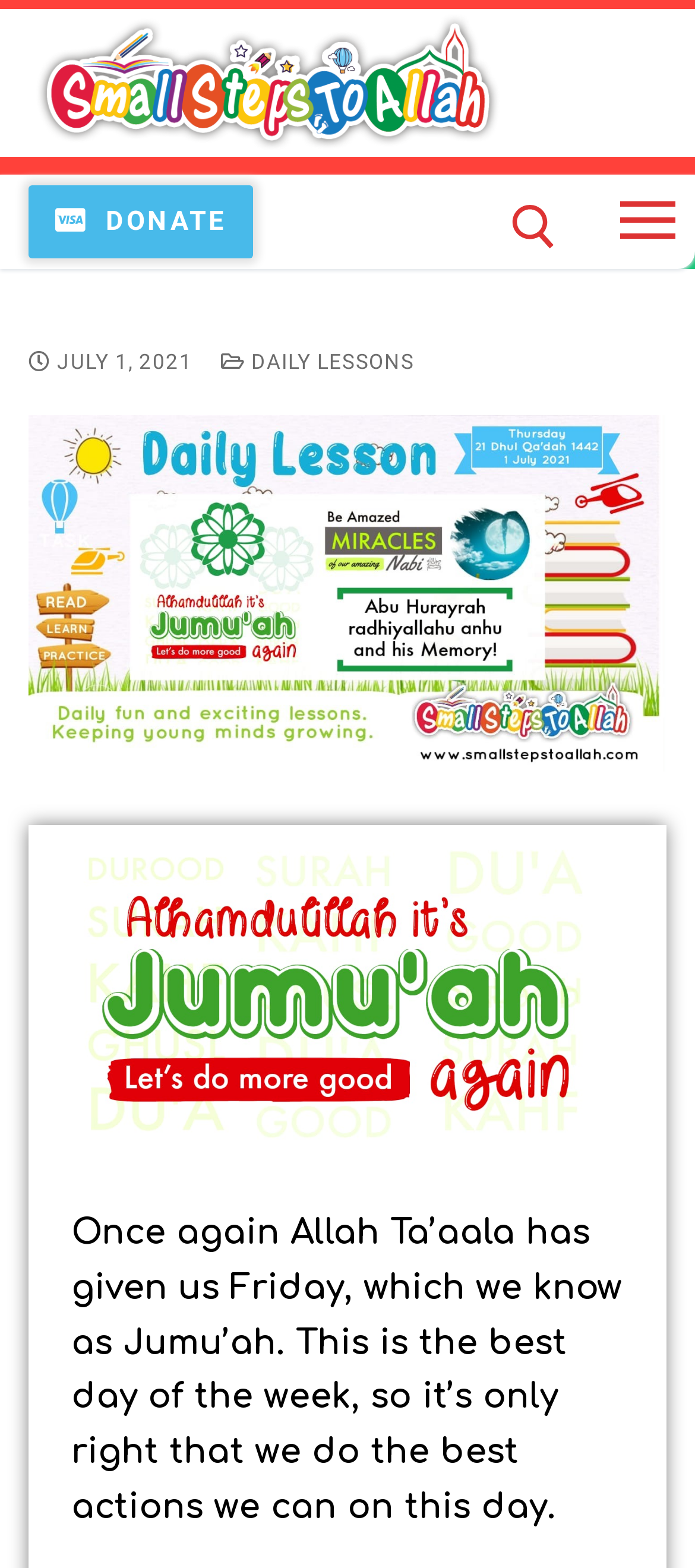What is the date mentioned on the webpage?
Please provide a single word or phrase in response based on the screenshot.

July 1, 2021